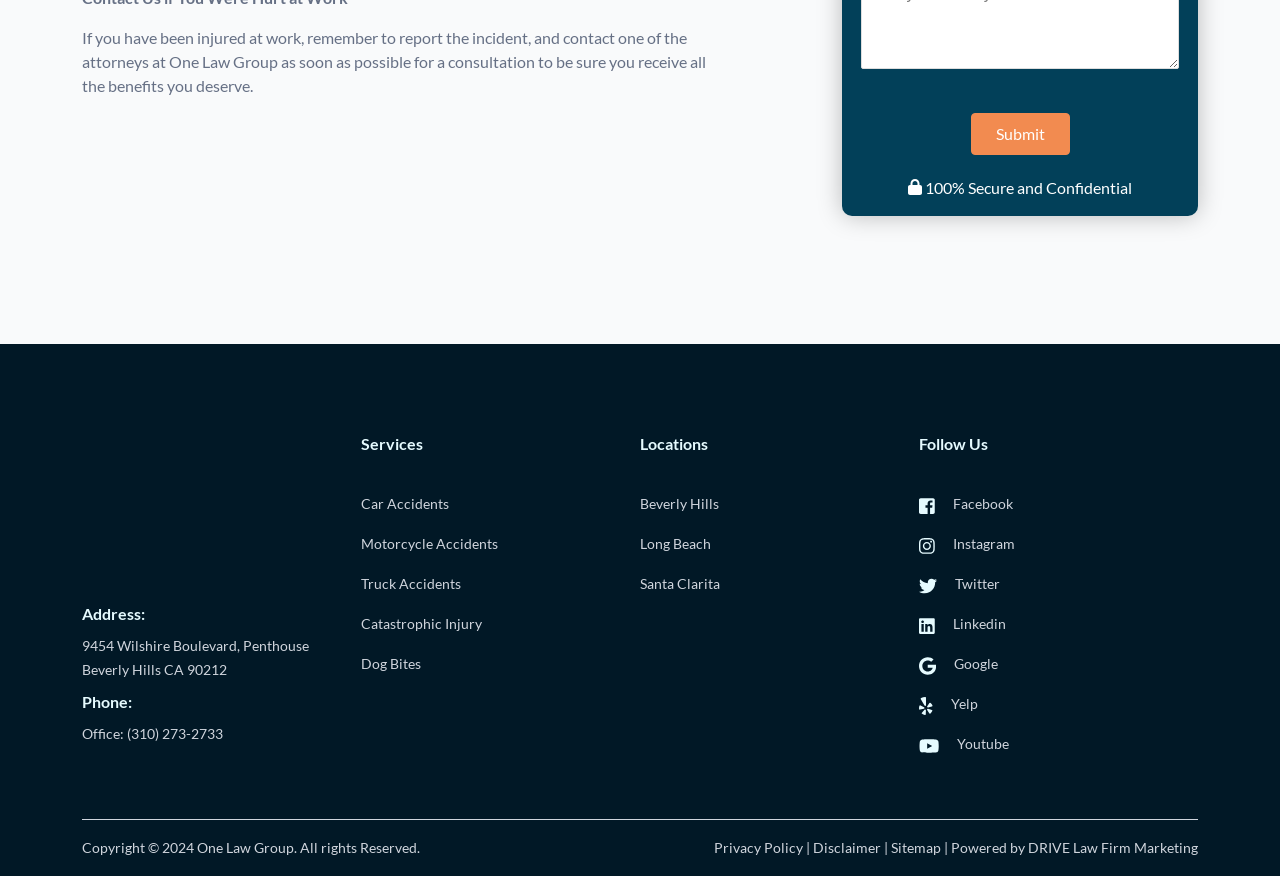Determine the bounding box coordinates of the UI element described by: "DRIVE Law Firm Marketing".

[0.803, 0.958, 0.936, 0.978]